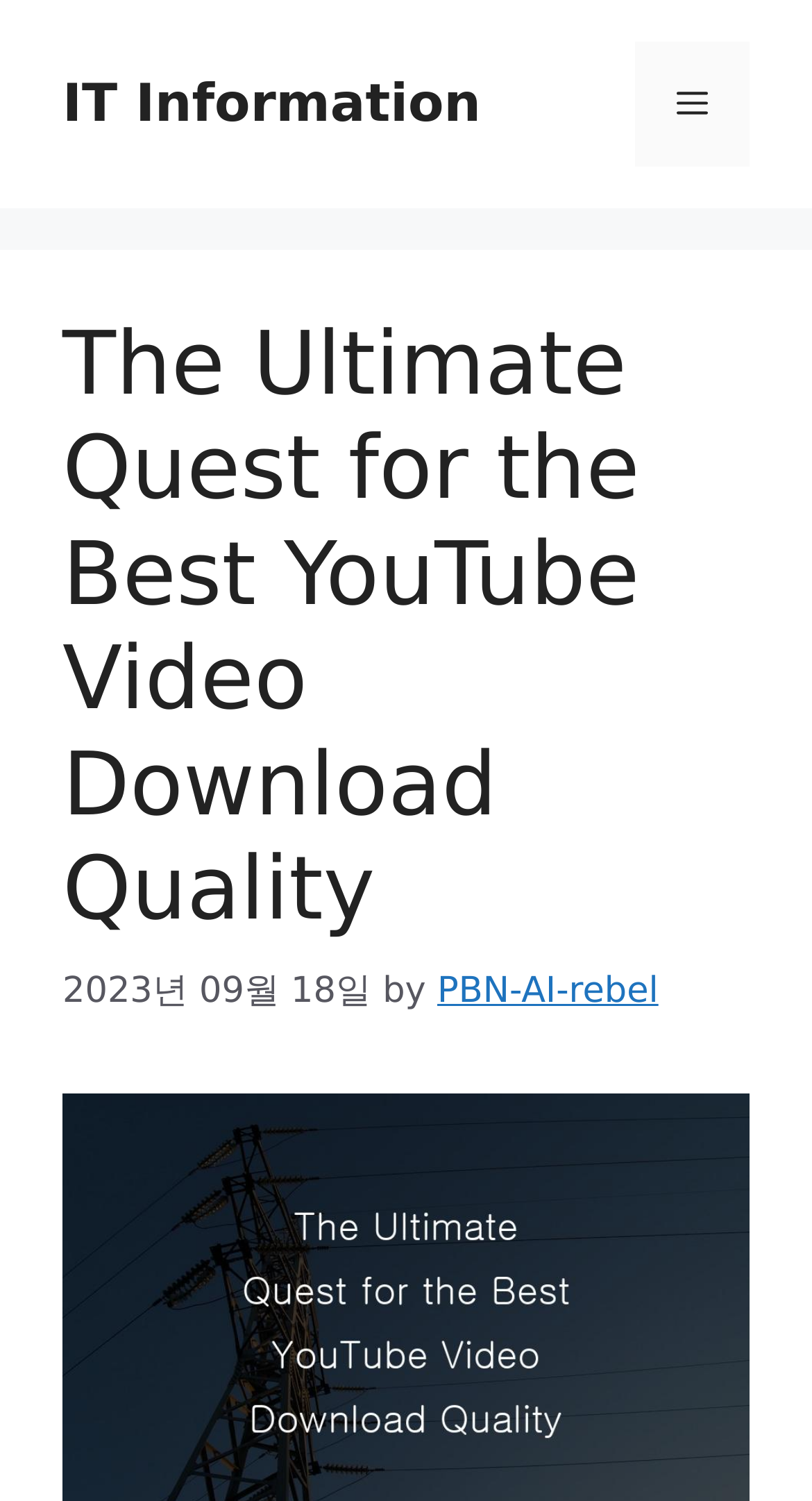Articulate a detailed summary of the webpage's content and design.

The webpage is about the quest for the best YouTube video download quality, as indicated by the title. At the top of the page, there is a banner that spans the entire width, containing a link to "IT Information" on the left side and a mobile toggle button on the right side. The mobile toggle button is labeled as "Menu" and is not expanded.

Below the banner, there is a header section that occupies most of the page's width. It contains a heading that repeats the title "The Ultimate Quest for the Best YouTube Video Download Quality". Underneath the heading, there is a timestamp indicating that the content was published on September 18, 2023, followed by the author's name "PBN-AI-rebel" which is a clickable link.